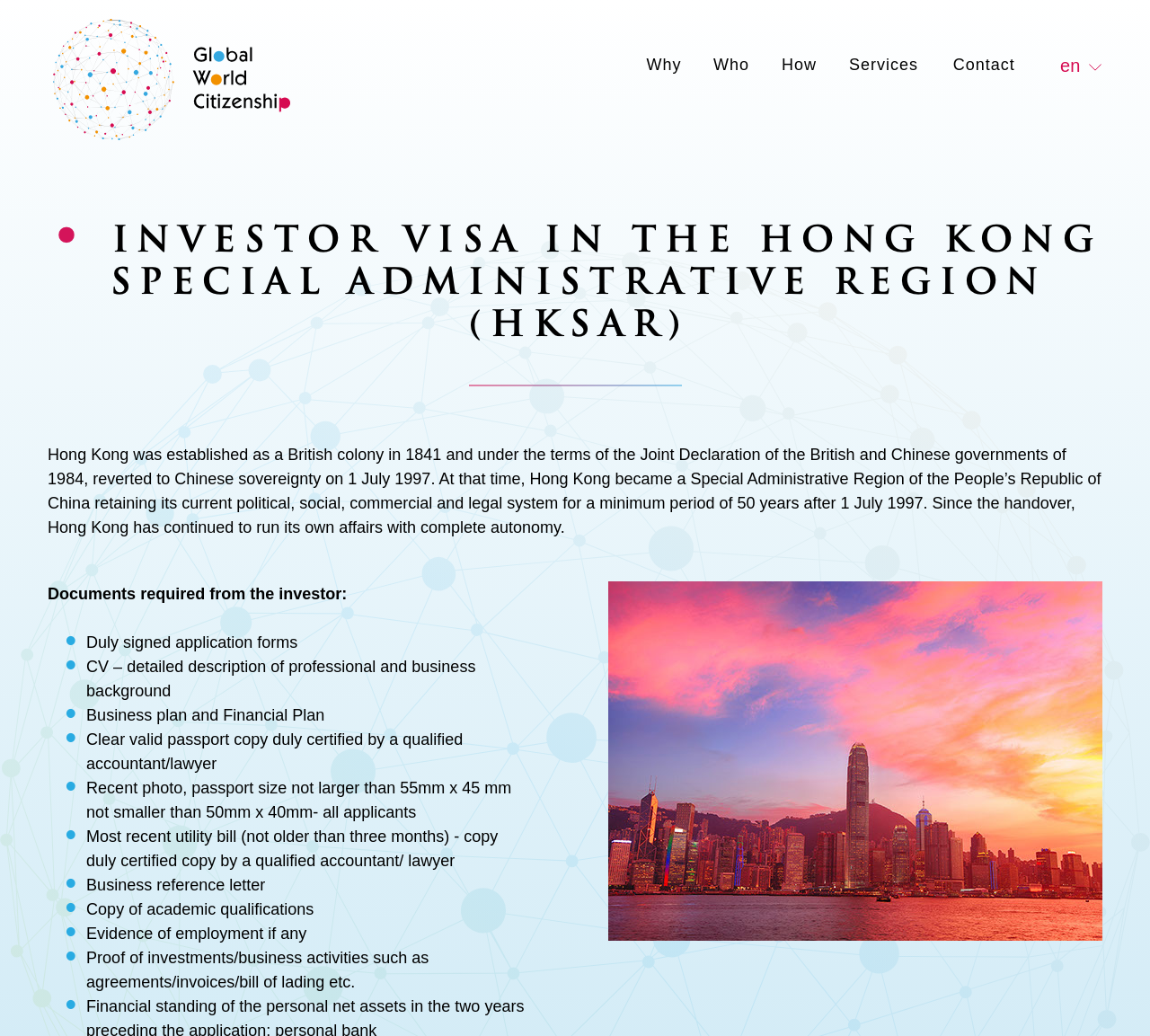Please identify the bounding box coordinates of the clickable area that will fulfill the following instruction: "Go to home page". The coordinates should be in the format of four float numbers between 0 and 1, i.e., [left, top, right, bottom].

[0.046, 0.018, 0.252, 0.135]